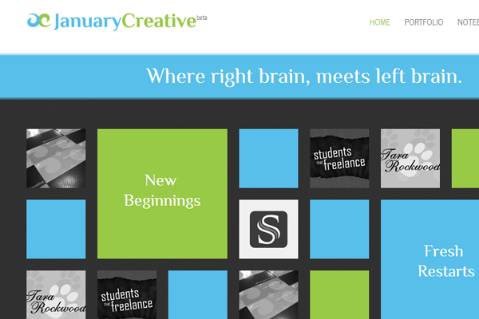Provide a comprehensive description of the image.

The image showcases a visually appealing layout from the January Creative website, featuring a collection of colorful squares and rectangles. The central focus is on a prominent green box labeled "New Beginnings," which suggests themes of innovation and fresh starts. Surrounding this central element are smaller boxes, including ones labeled "students," "freelance," and "Tara Rockwood," hinting at a creative community or platform for collaboration. The background is a muted dark grey, enhancing the vibrancy of the colorful boxes, while the top of the page features the logo and a light blue header that reads "Where right brain, meets left brain." This tagline emphasizes a blend of creativity and analytical thinking, encapsulating the essence of the January Creative brand.